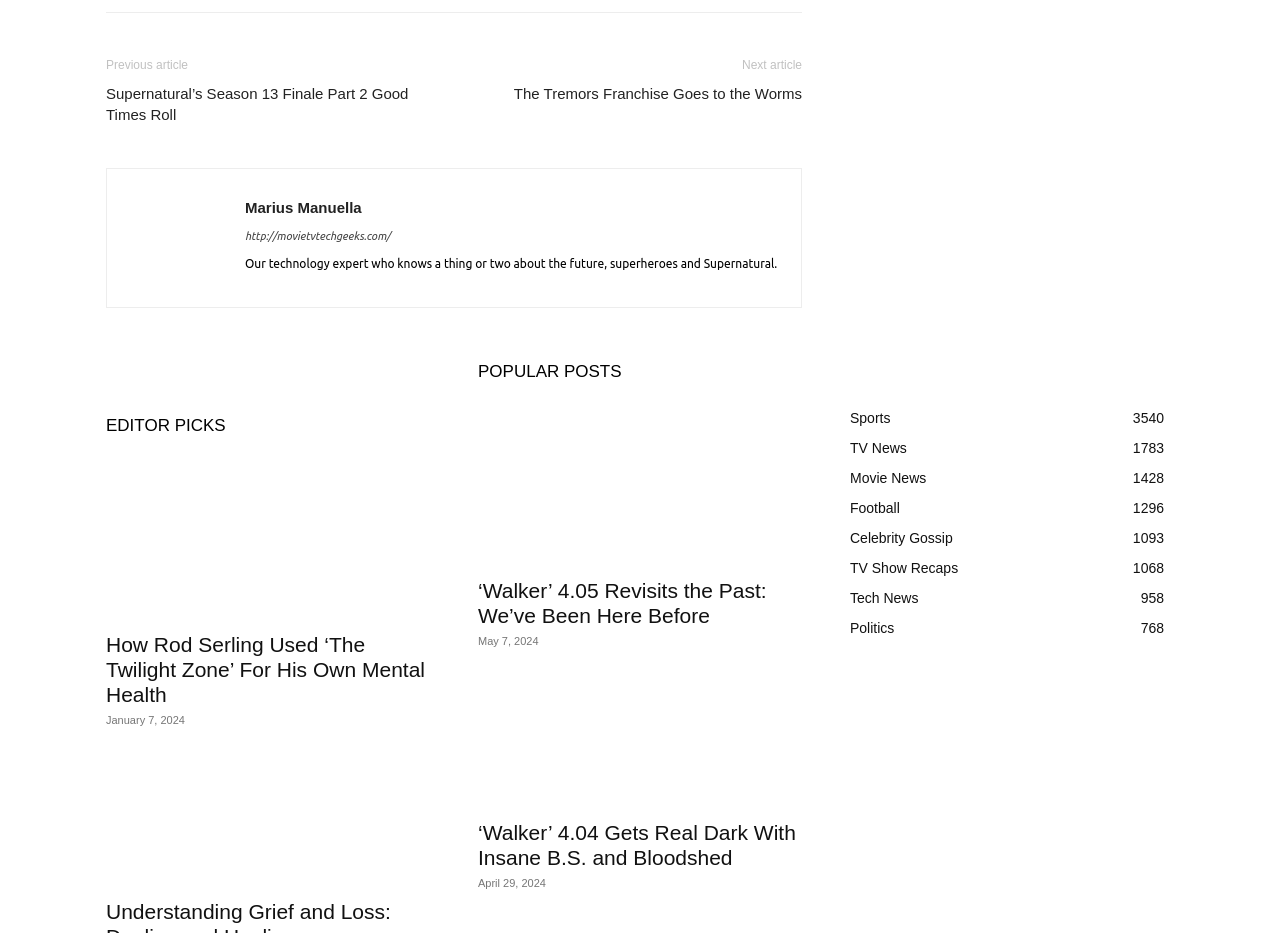Given the element description "http://movietvtechgeeks.com/", identify the bounding box of the corresponding UI element.

[0.191, 0.247, 0.305, 0.259]